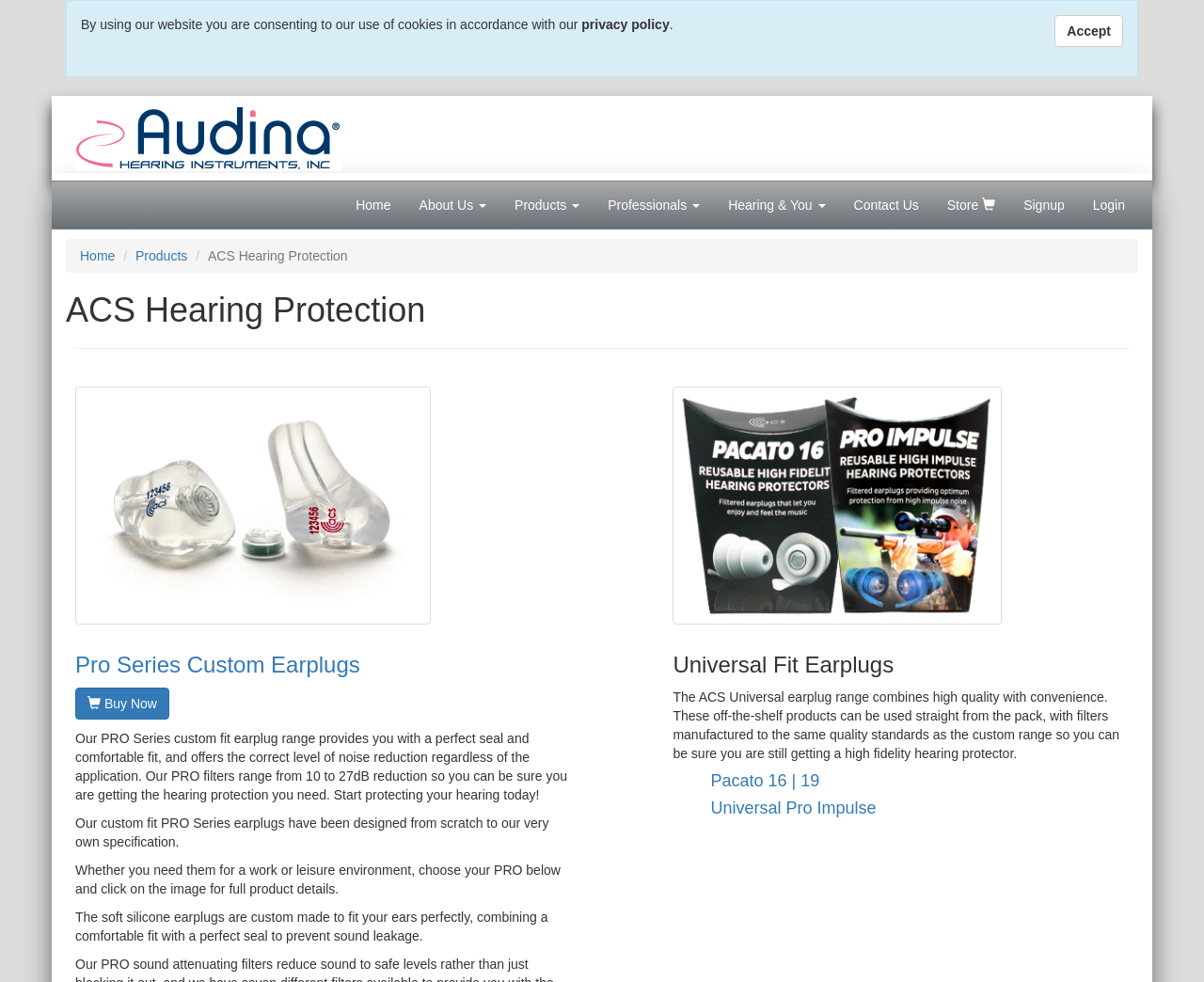Create a detailed description of the webpage's content and layout.

The webpage is about Audina, a company that specializes in ACS Hearing Protection. At the top of the page, there is an alert message with an "Accept" button, followed by a brief statement about the use of cookies on the website, with a link to the privacy policy.

Below this, there is a logo of Audina, which is an image, and a navigation menu with links to various sections of the website, including Home, About Us, Products, Professionals, Hearing & You, Contact Us, Store, Signup, and Login.

The main content of the page is divided into two columns. The left column has a heading "ACS Hearing Protection" and a link to a product page. The right column has a table with two rows, each containing three cells. The first row has a heading and a link to a product page, while the second row has two product descriptions with headings, links, and a "Buy Now" button.

The first product description is for "Pro Series Custom Earplugs" and has a link to the product page. The second product description is for "Universal Fit Earplugs" and has a link to the product page, as well as a brief description of the product and its features.